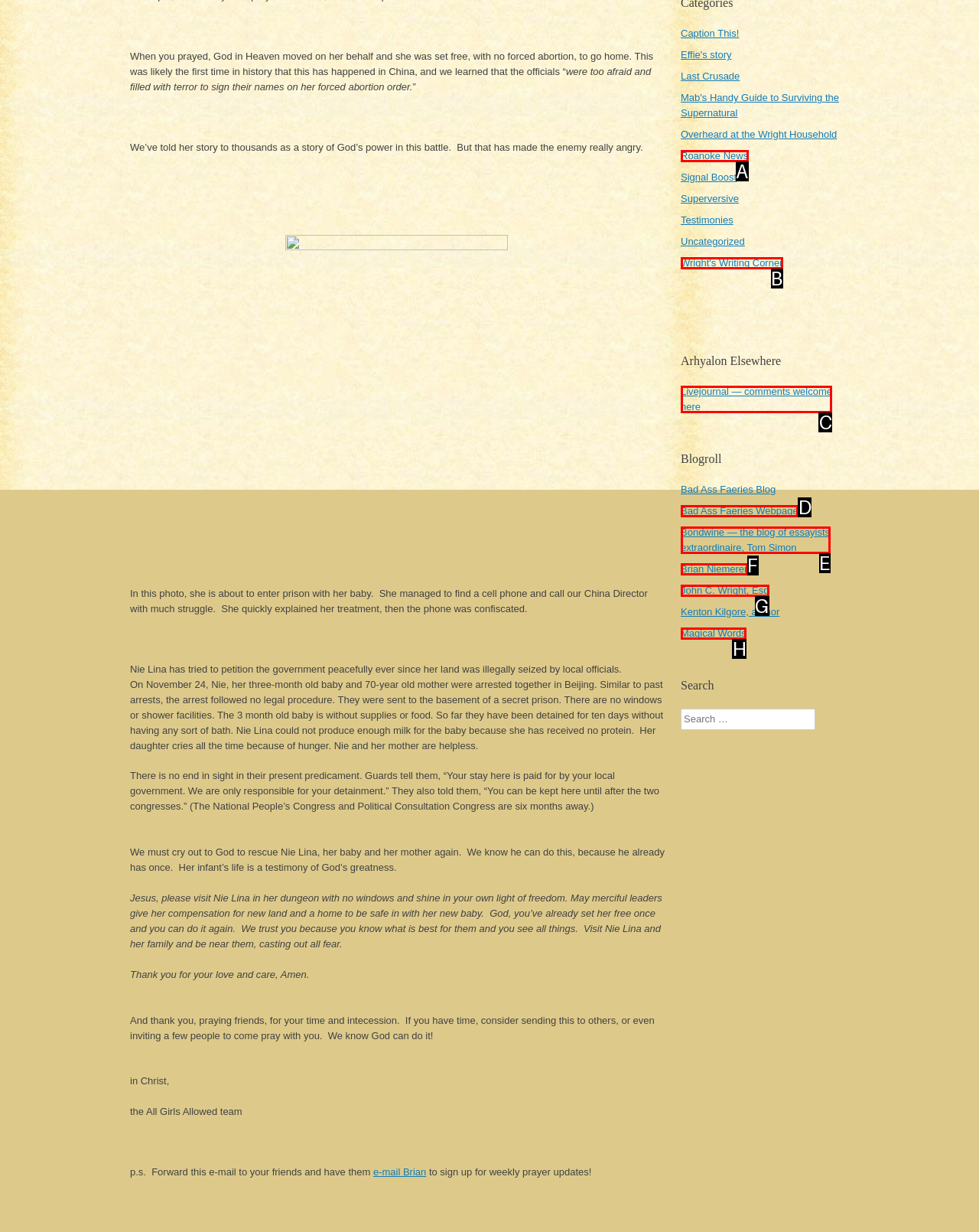Determine which option aligns with the description: John C. Wright, Esq. Provide the letter of the chosen option directly.

G